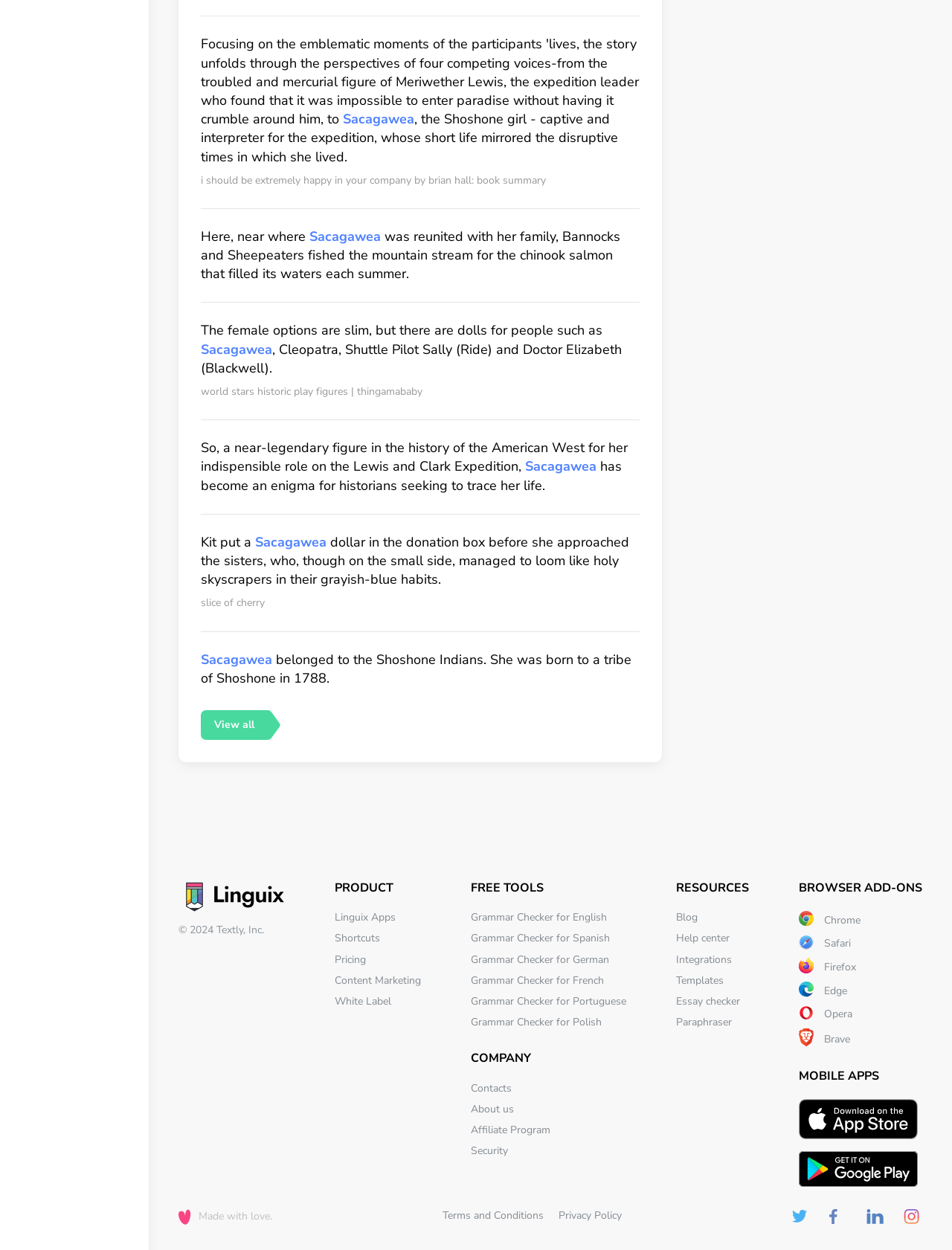Please locate the bounding box coordinates of the element that should be clicked to complete the given instruction: "Click on the 'View all' link".

[0.211, 0.568, 0.281, 0.592]